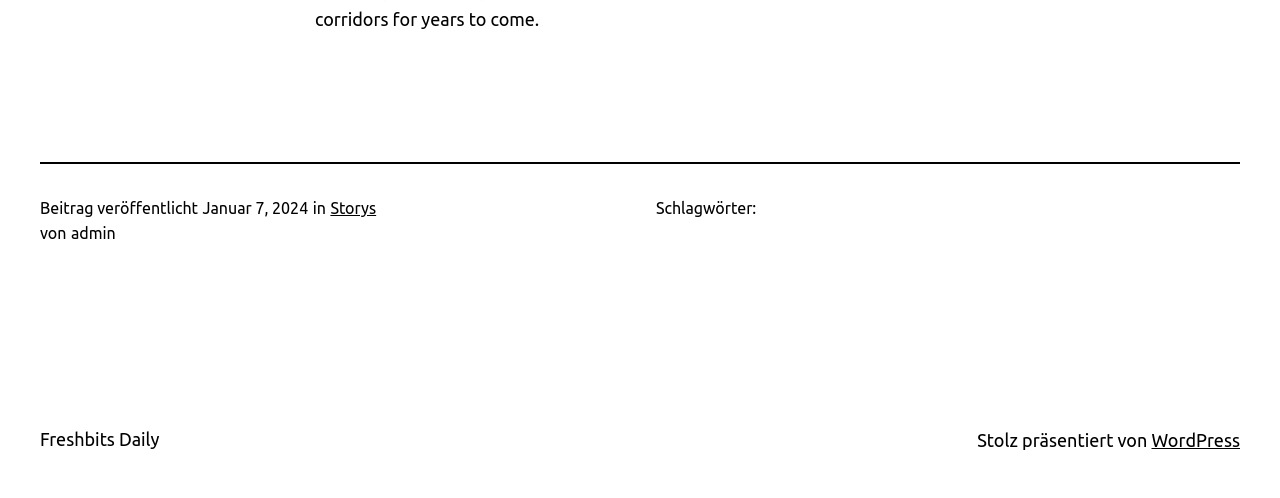Based on the element description "WordPress", predict the bounding box coordinates of the UI element.

[0.9, 0.863, 0.969, 0.903]